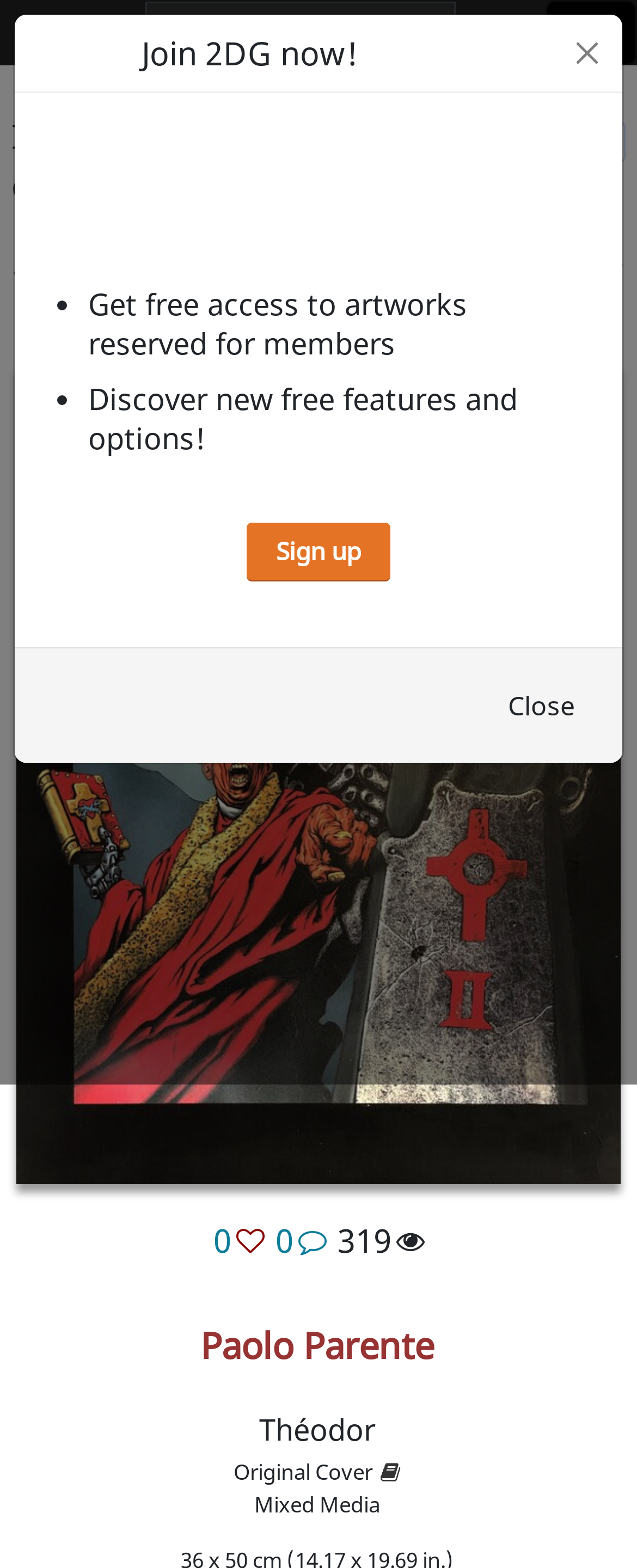Pinpoint the bounding box coordinates for the area that should be clicked to perform the following instruction: "Toggle navigation".

[0.856, 0.0, 1.0, 0.042]